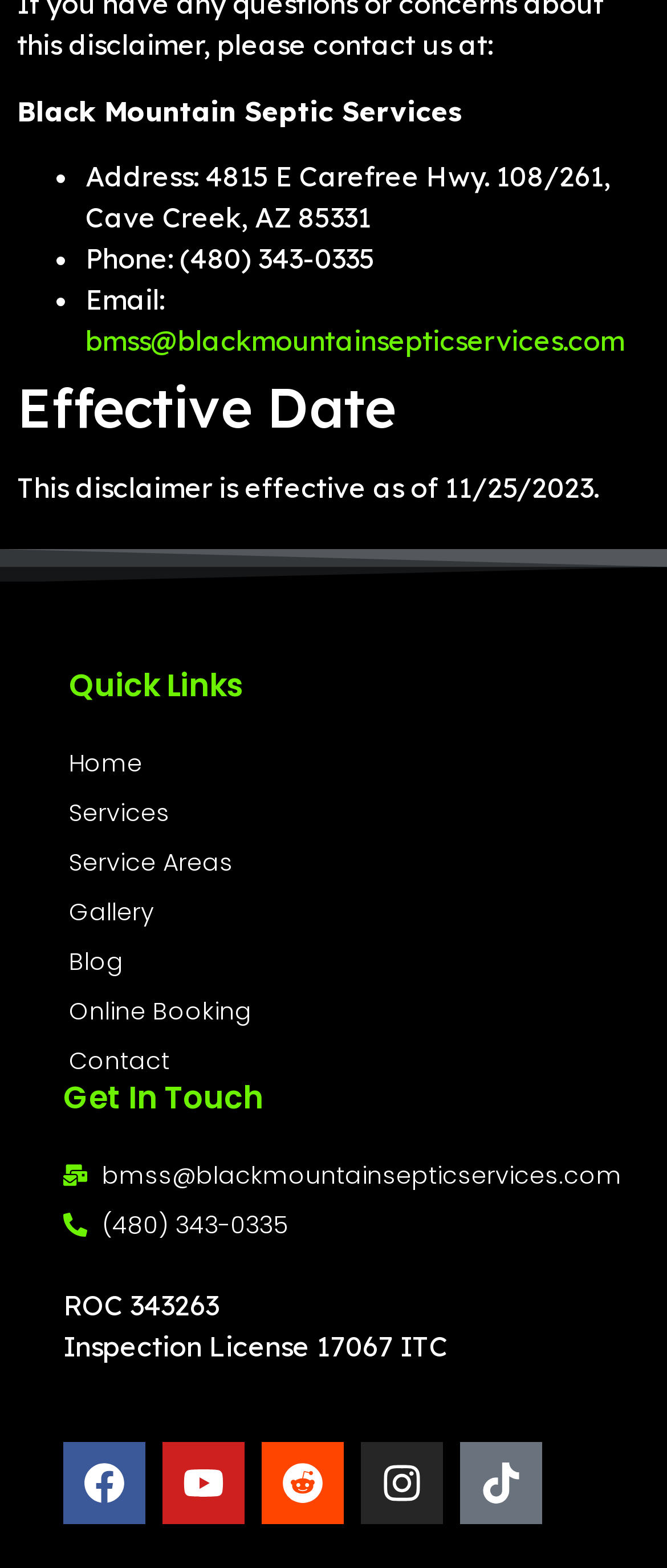Please find the bounding box coordinates of the clickable region needed to complete the following instruction: "Click on the 'Facebook' link". The bounding box coordinates must consist of four float numbers between 0 and 1, i.e., [left, top, right, bottom].

[0.095, 0.92, 0.218, 0.972]